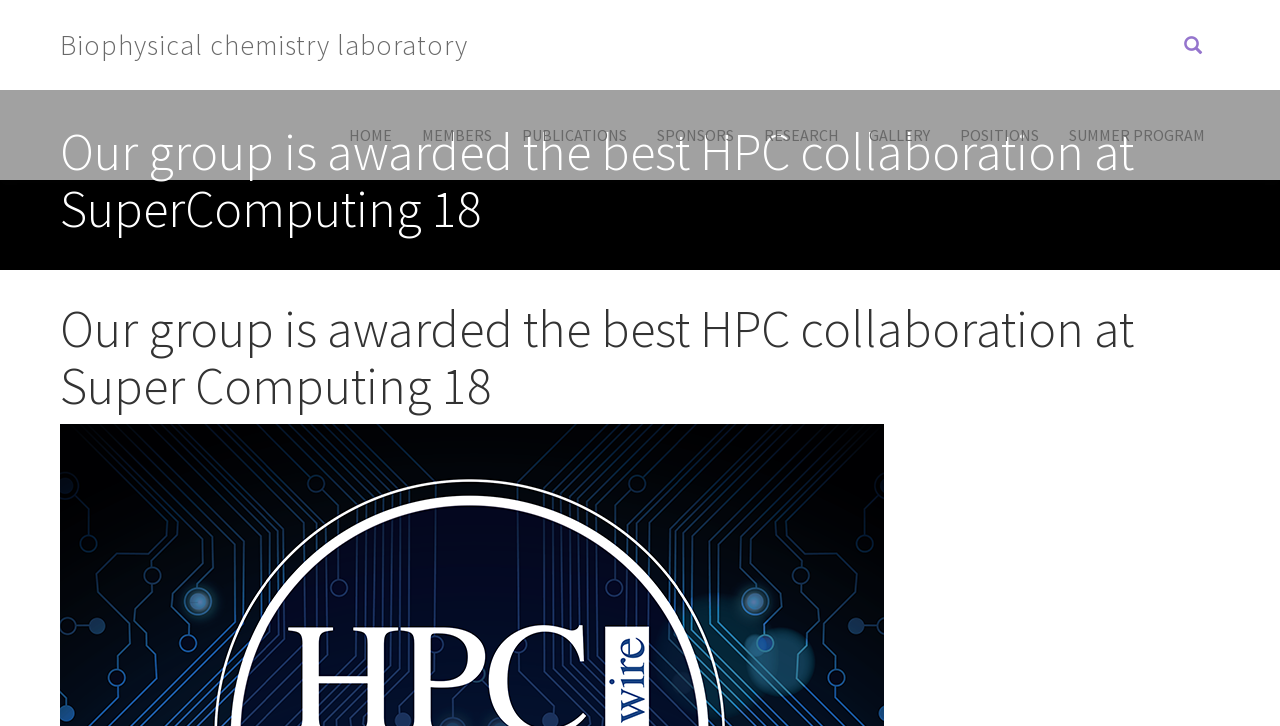Using the description "Biophysical chemistry laboratory", predict the bounding box of the relevant HTML element.

[0.047, 0.0, 0.377, 0.124]